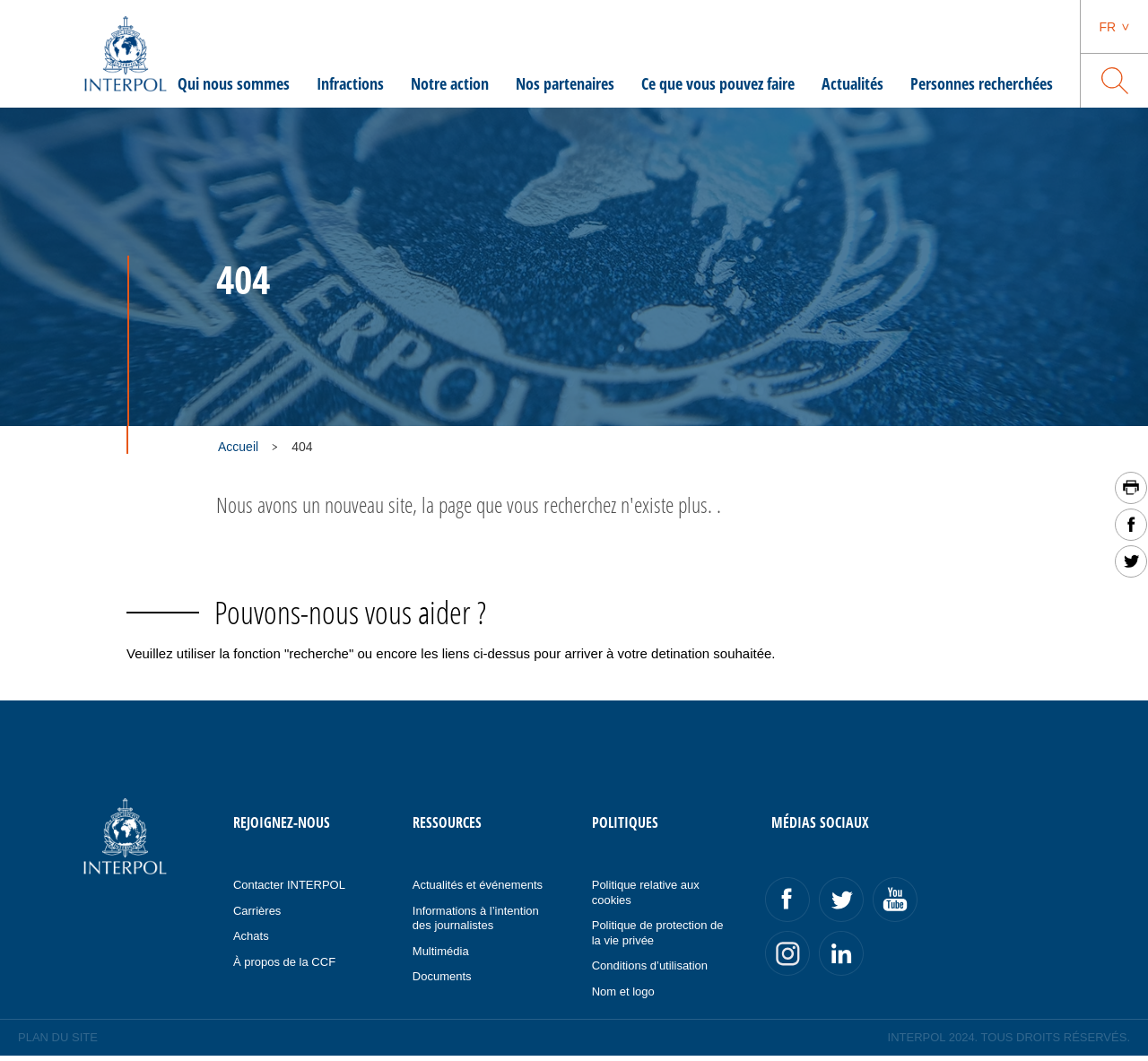Please provide a comprehensive answer to the question below using the information from the image: What is the purpose of the search icon?

The purpose of the search icon is to allow users to search for specific content on the website. The icon is an image element located at the top right corner of the webpage, with a bounding box of [0.959, 0.063, 0.982, 0.089].